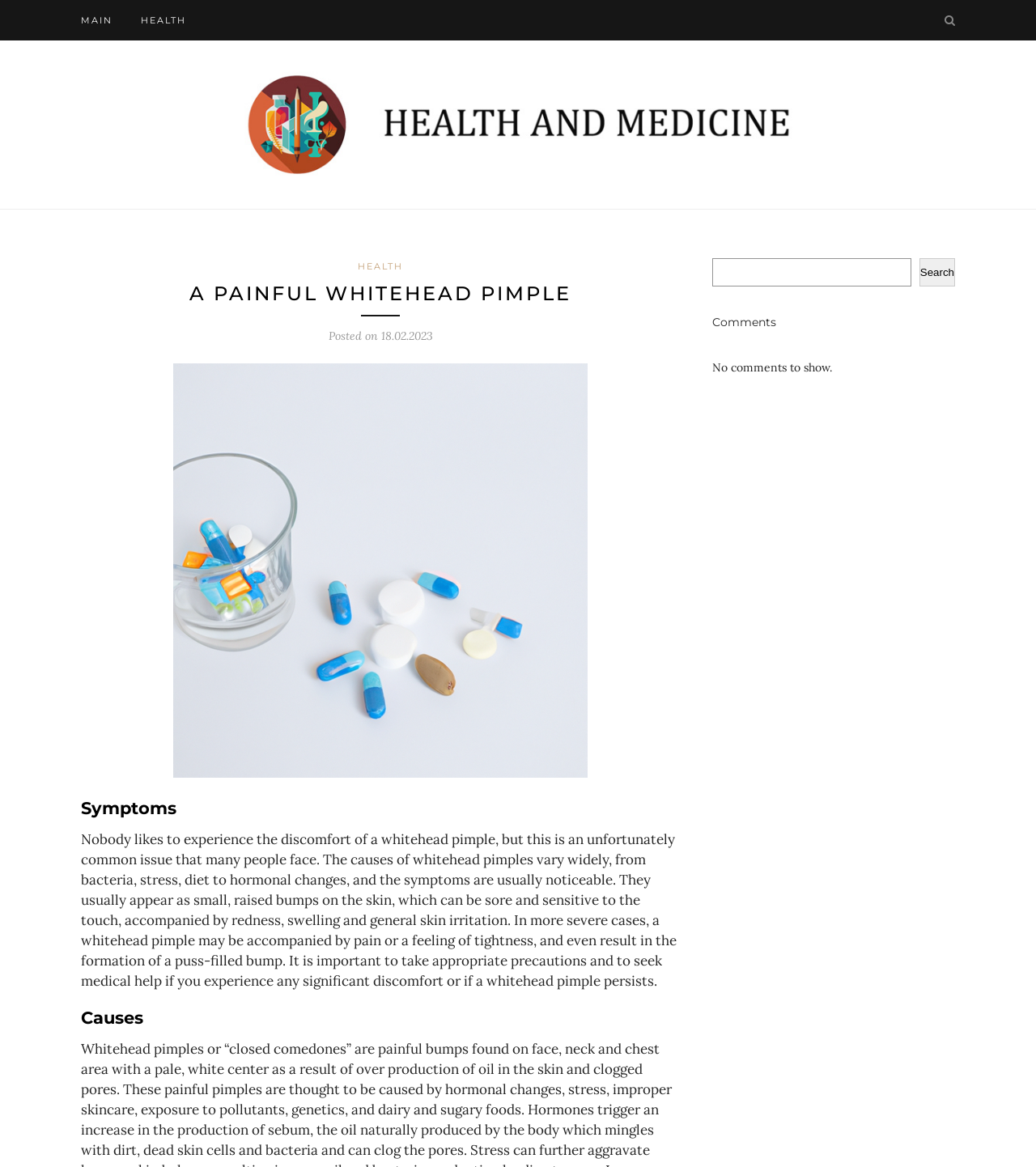What is the feeling associated with a whitehead pimple?
Using the information presented in the image, please offer a detailed response to the question.

I found the feeling associated with a whitehead pimple by reading the static text element that describes the symptoms of a whitehead pimple, which mentions that they can be 'sore and sensitive to the touch'.